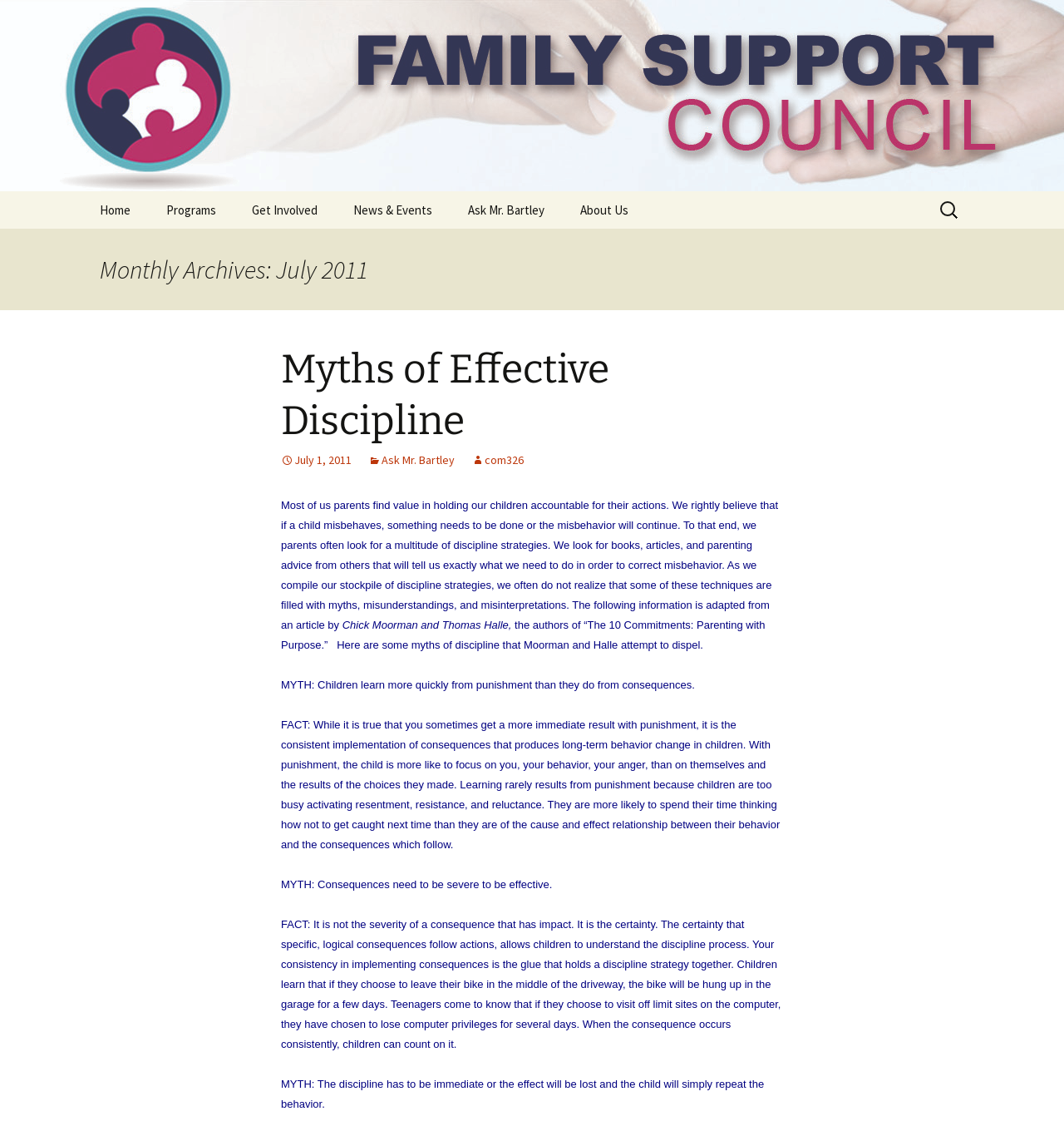From the webpage screenshot, identify the region described by Family Support Council. Provide the bounding box coordinates as (top-left x, top-left y, bottom-right x, bottom-right y), with each value being a floating point number between 0 and 1.

[0.078, 0.0, 0.922, 0.17]